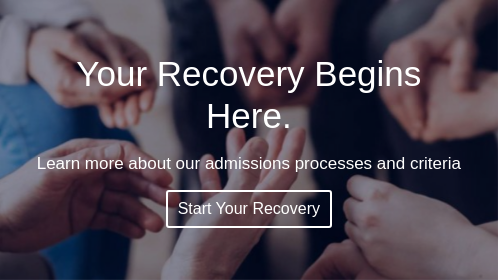What does the background of the image symbolize?
Please craft a detailed and exhaustive response to the question.

The background of the image showcases hands reaching out, which symbolizes community support and connection, reinforcing the idea that recovery is a shared and collaborative effort, emphasizing the importance of having a supportive community during the recovery journey.